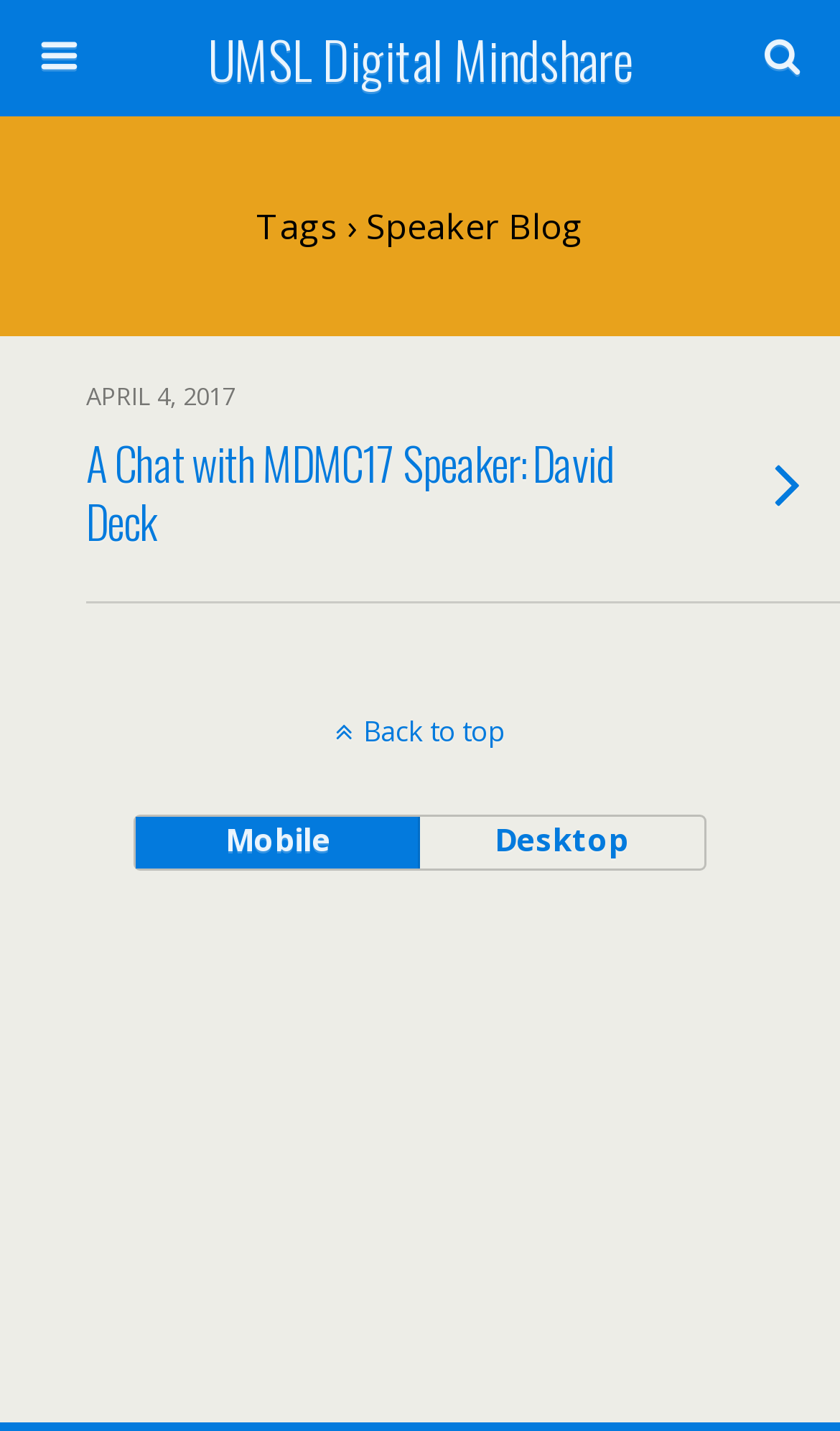Offer an in-depth caption of the entire webpage.

This webpage is a blog archive page, specifically the "Speaker blog Archives" of the UMSL Marketing Blog. At the top, there is a link to "UMSL Digital Mindshare" that spans almost the entire width of the page. Below it, there is a search bar with a text box and a "Search" button, allowing users to search the website. 

To the right of the search bar, there is a static text "Tags › Speaker Blog" that indicates the current category of the blog posts. Below this section, there is a list of blog posts, with the first one being "A Chat with MDMC17 Speaker: David Deck" which has a heading that summarizes the content of the post. This post takes up most of the width of the page.

At the bottom of the page, there is a "Back to top" link that allows users to quickly navigate back to the top of the page. On the left side of the bottom section, there are two buttons, "Mobile" and "Desktop", which likely allow users to switch between different layouts or views of the webpage.